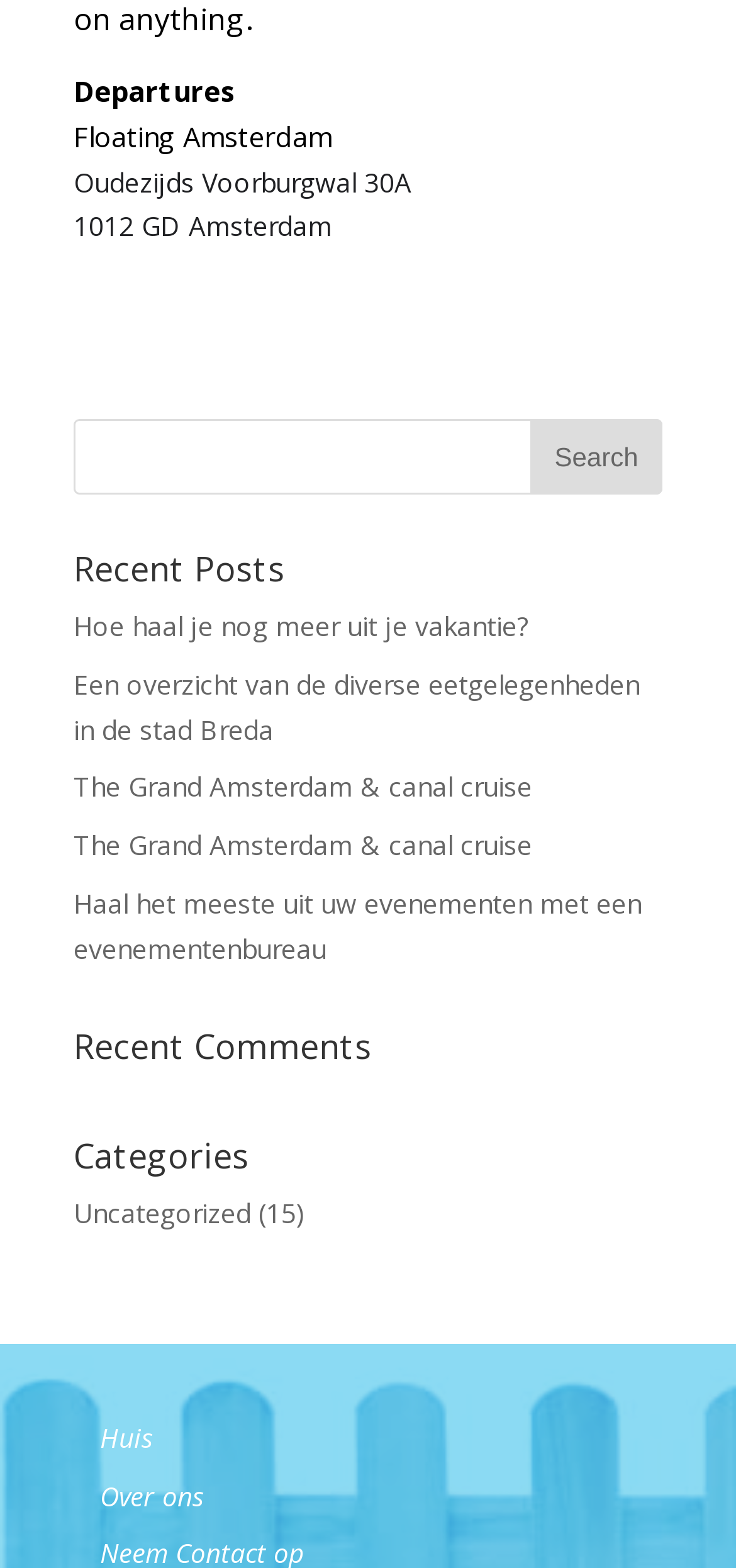Give a one-word or short phrase answer to this question: 
How many headings are there on the webpage?

3